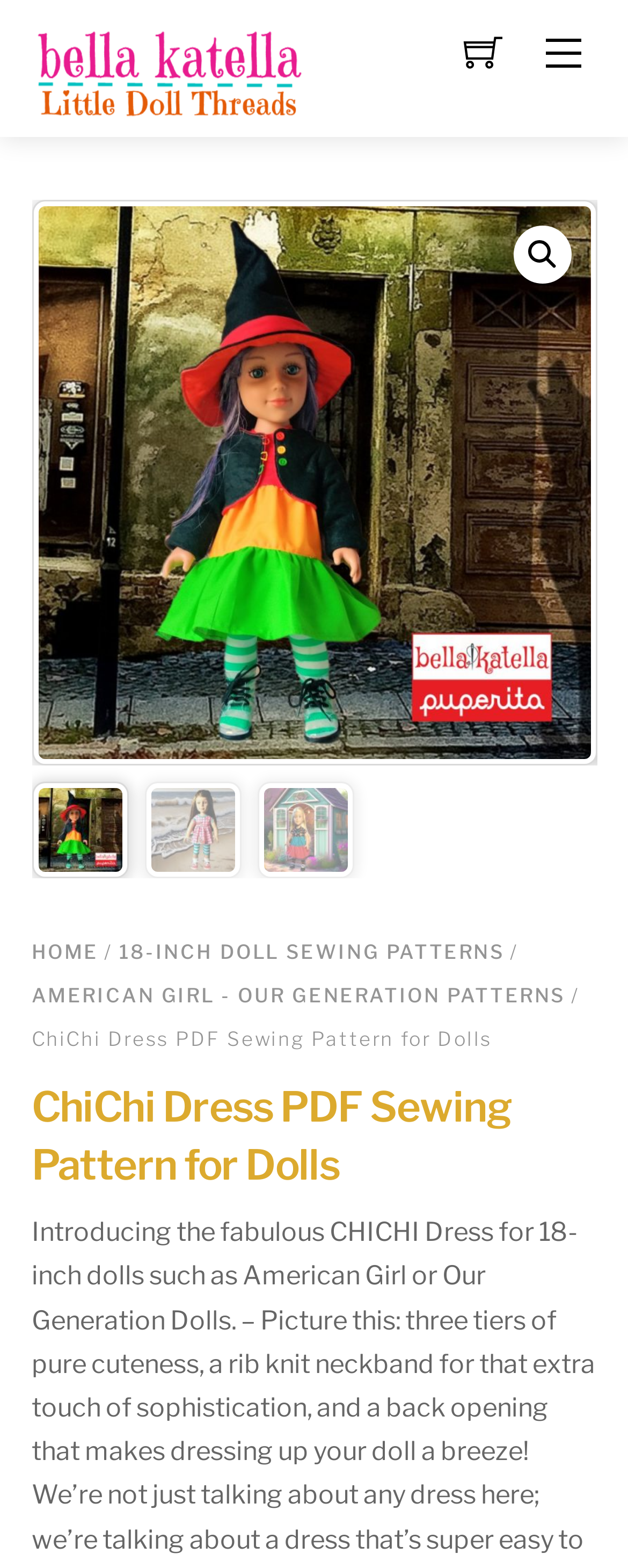Explain in detail what you observe on this webpage.

The webpage is about a sewing pattern for dolls, specifically the ChiChi Dress PDF Sewing Pattern. At the top right corner, there is a shopping cart link with an icon, and next to it, a menu link. On the top left, the website's logo, Bella Katella - Little Doll Threads, is displayed with an image.

Below the logo, there is a search bar with a magnifying glass icon. On the left side of the search bar, there are three small images, possibly representing categories or tags.

The main content of the webpage is divided into two sections. The top section has a breadcrumb navigation menu, which shows the current page's location in the website's hierarchy. The breadcrumb menu starts with "HOME", followed by "18-INCH DOLL SEWING PATTERNS", and then "AMERICAN GIRL - OUR GENERATION PATTERNS", finally leading to the current page, "ChiChi Dress PDF Sewing Pattern for Dolls".

Below the breadcrumb menu, there is a large heading that repeats the title of the webpage, "ChiChi Dress PDF Sewing Pattern for Dolls". This heading is likely the main title of the webpage's content.